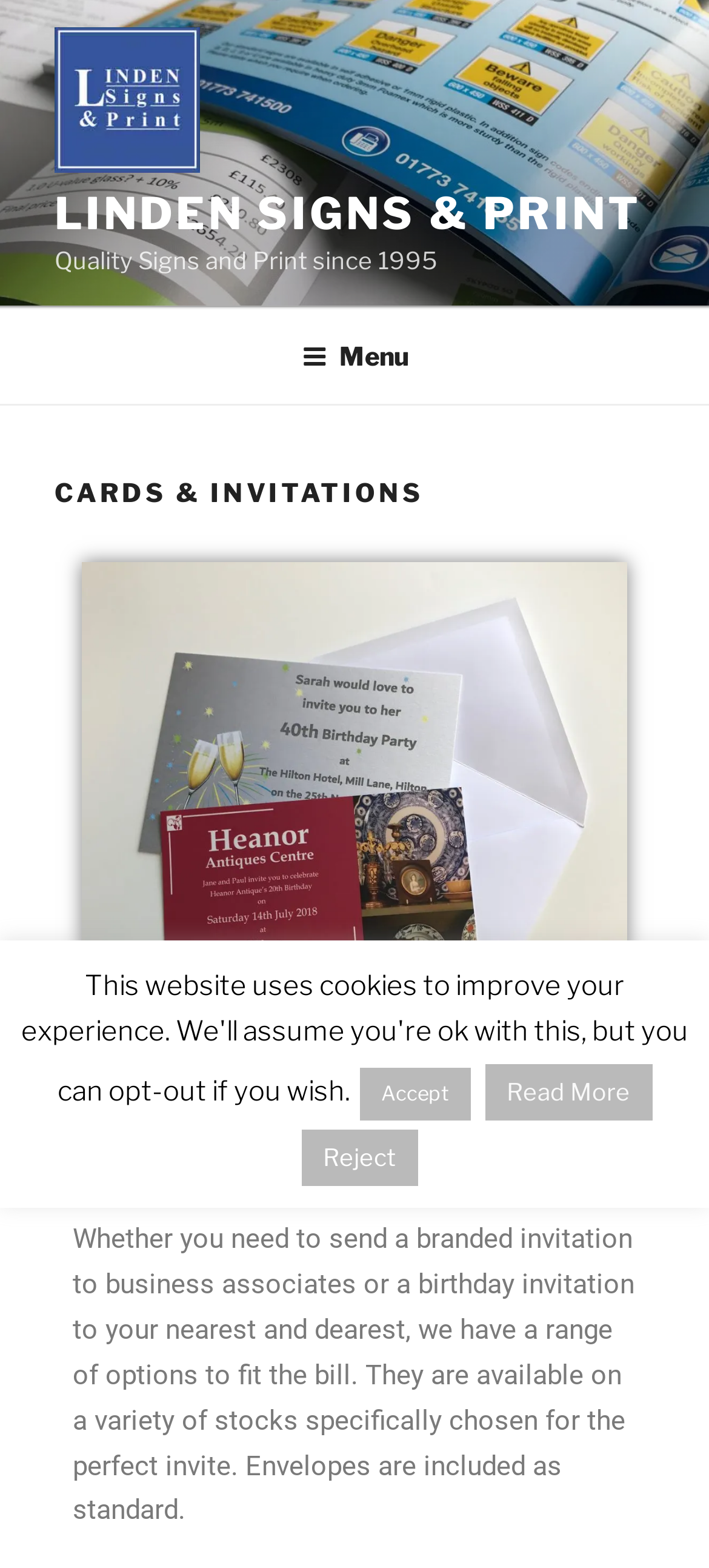Given the element description: "Reject", predict the bounding box coordinates of this UI element. The coordinates must be four float numbers between 0 and 1, given as [left, top, right, bottom].

[0.424, 0.72, 0.588, 0.756]